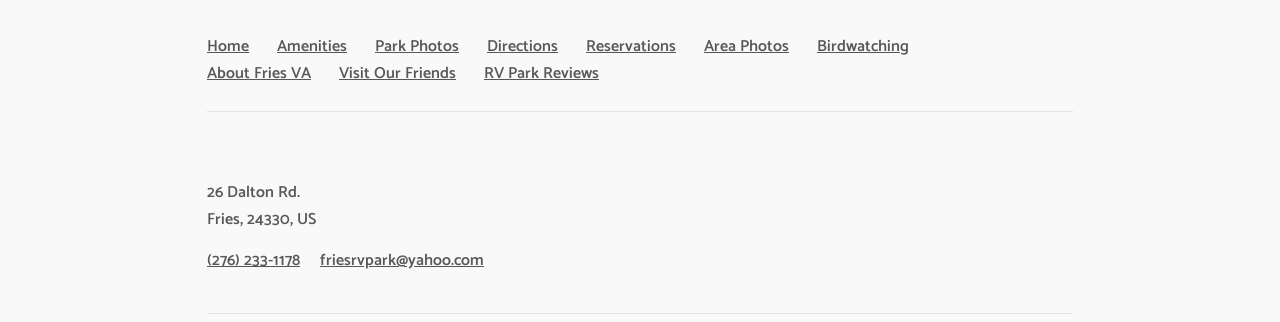Please locate the bounding box coordinates for the element that should be clicked to achieve the following instruction: "Get Directions". Ensure the coordinates are given as four float numbers between 0 and 1, i.e., [left, top, right, bottom].

[0.38, 0.113, 0.436, 0.197]